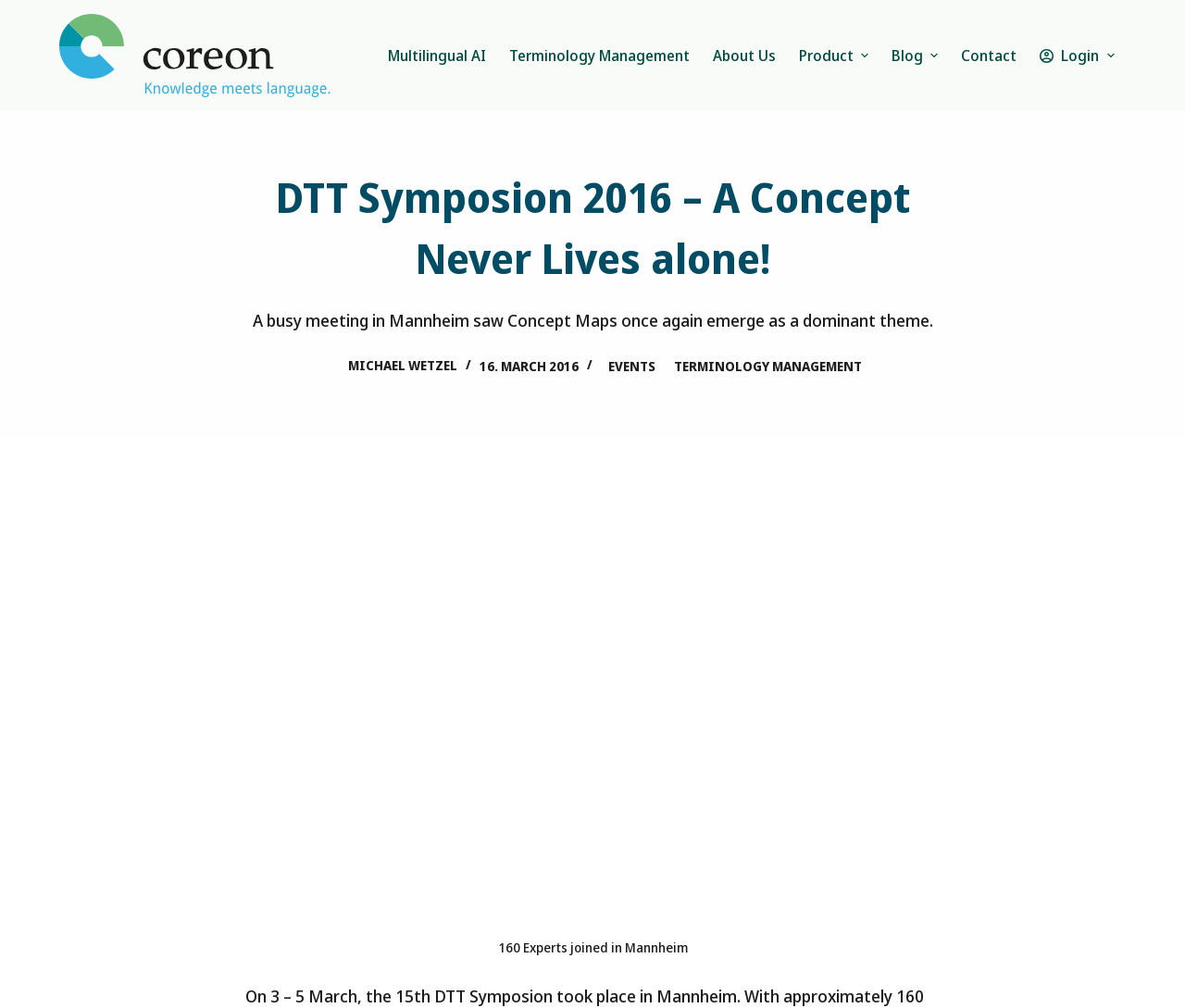Find the bounding box coordinates of the element's region that should be clicked in order to follow the given instruction: "Read the blog post by Michael Wetzel". The coordinates should consist of four float numbers between 0 and 1, i.e., [left, top, right, bottom].

[0.266, 0.352, 0.286, 0.375]